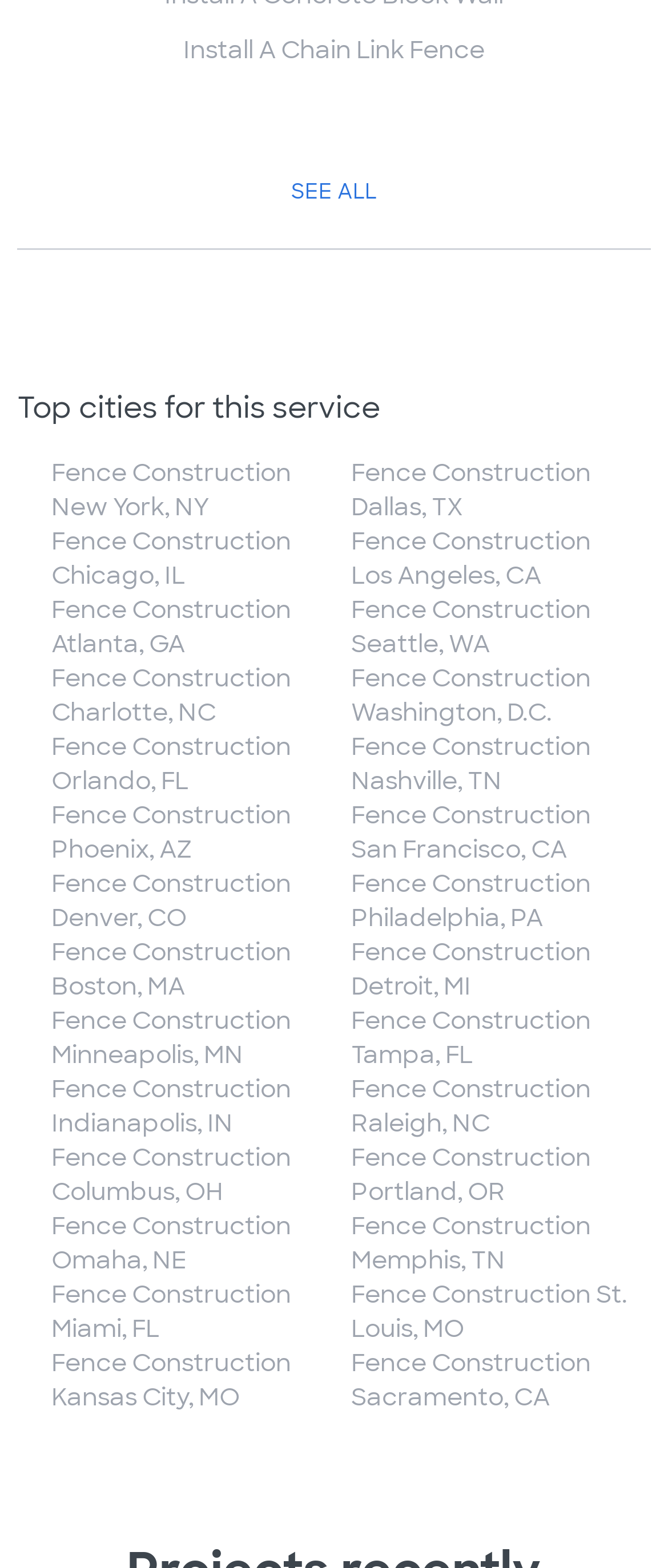Determine the bounding box coordinates of the element that should be clicked to execute the following command: "Install a chain link fence".

[0.274, 0.022, 0.726, 0.042]